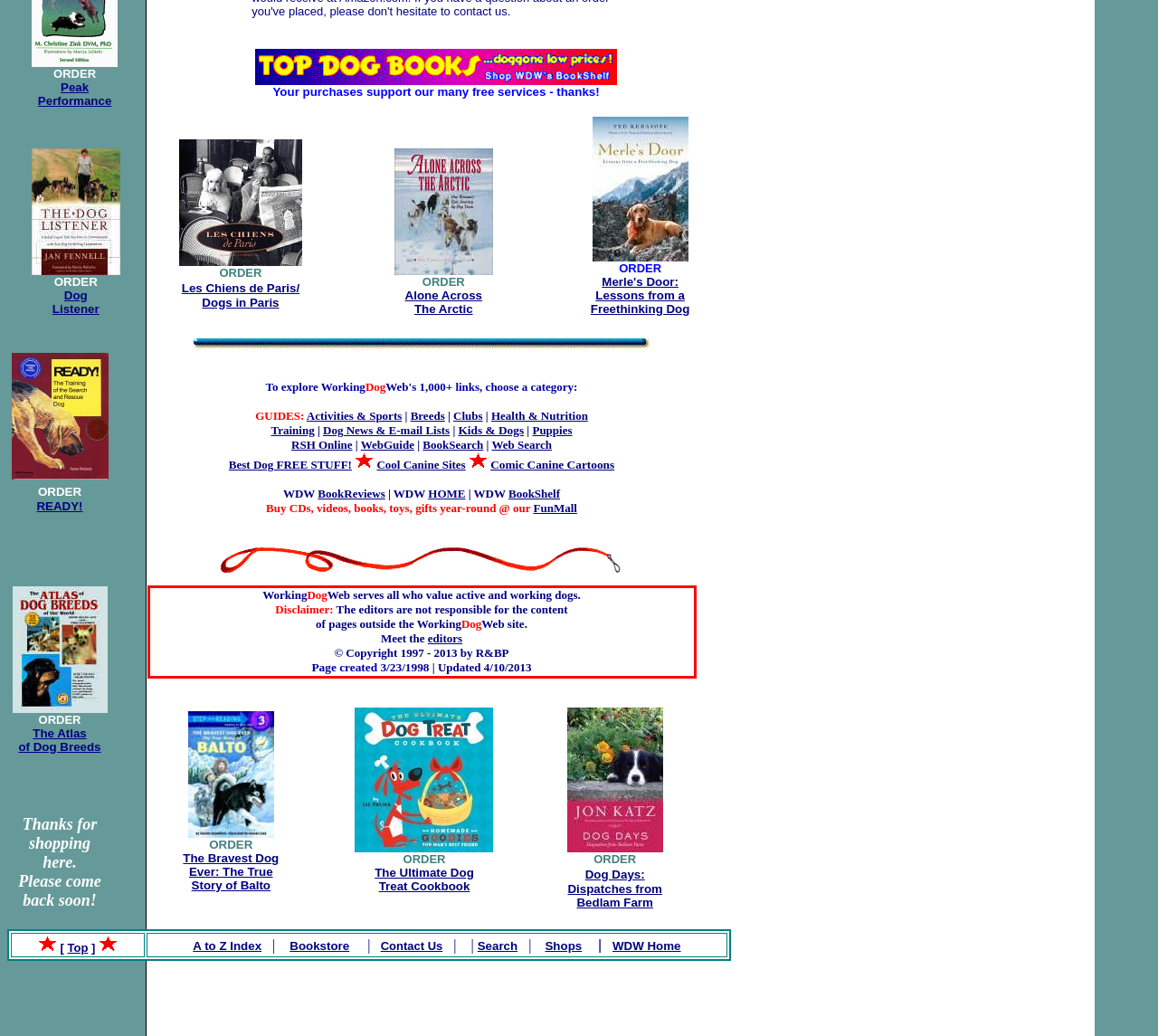Identify the text inside the red bounding box in the provided webpage screenshot and transcribe it.

WorkingDogWeb serves all who value active and working dogs. Disclaimer: The editors are not responsible for the content of pages outside the WorkingDogWeb site. Meet the editors © Copyright 1997 - 2013 by R&BP Page created 3/23/1998 | Updated 4/10/2013